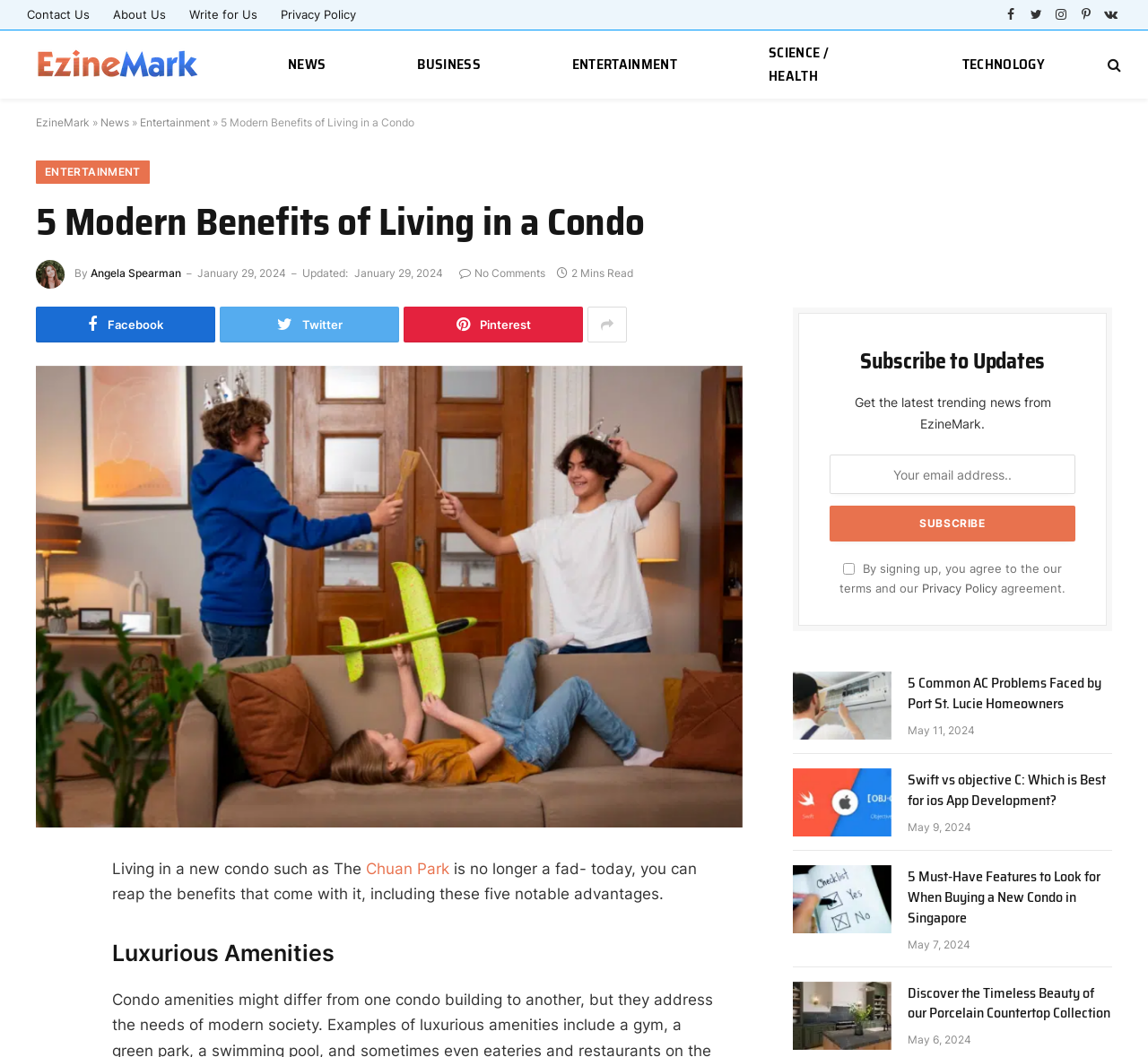Please locate the bounding box coordinates for the element that should be clicked to achieve the following instruction: "Share the article on Facebook". Ensure the coordinates are given as four float numbers between 0 and 1, i.e., [left, top, right, bottom].

[0.031, 0.849, 0.062, 0.883]